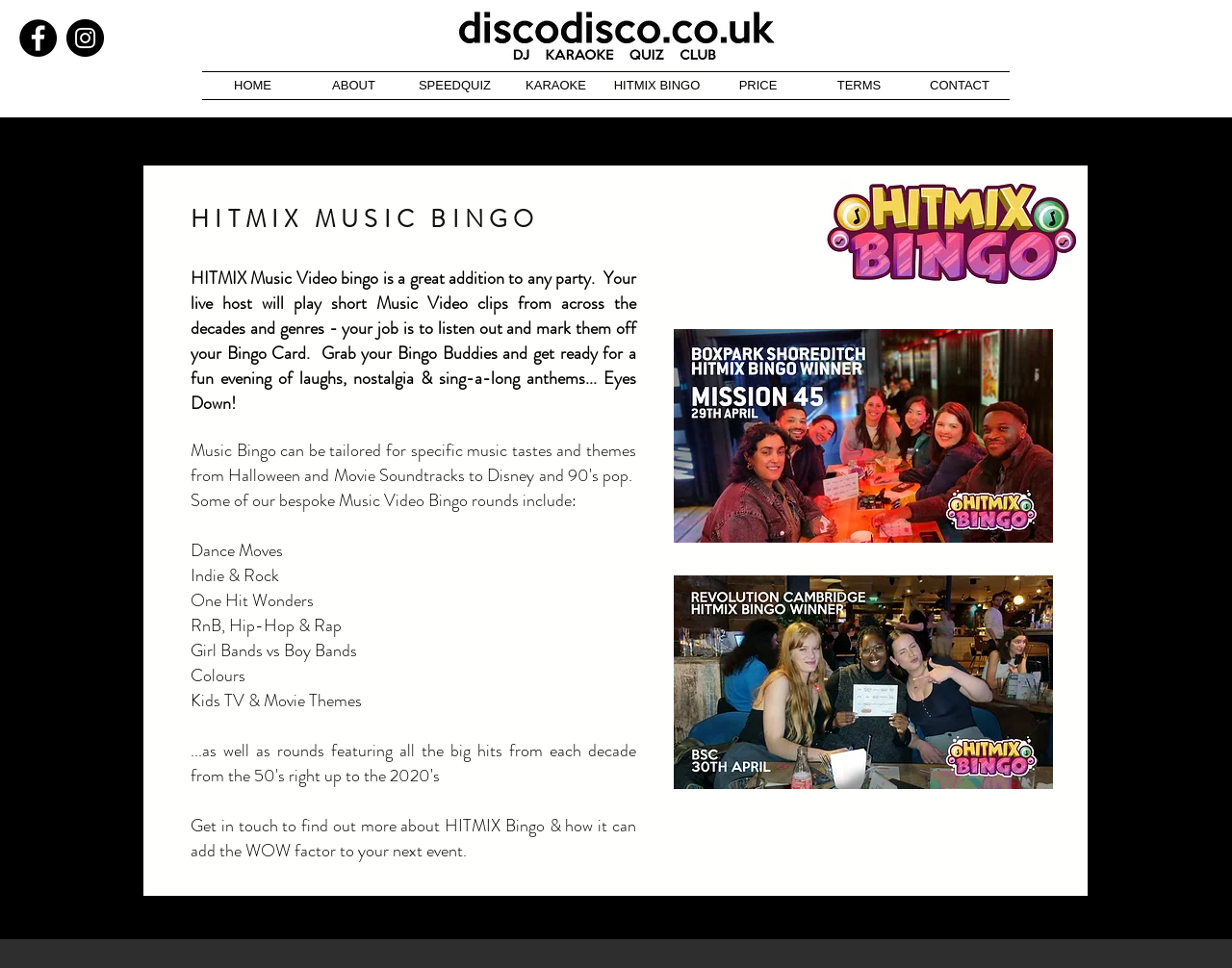Can you identify the bounding box coordinates of the clickable region needed to carry out this instruction: 'Click on 'Next' to view the next news'? The coordinates should be four float numbers within the range of 0 to 1, stated as [left, top, right, bottom].

None